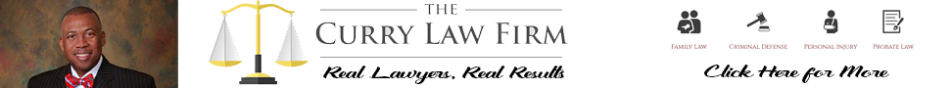Please answer the following question using a single word or phrase: What does the balanced scale symbolize?

Justice and legal representation